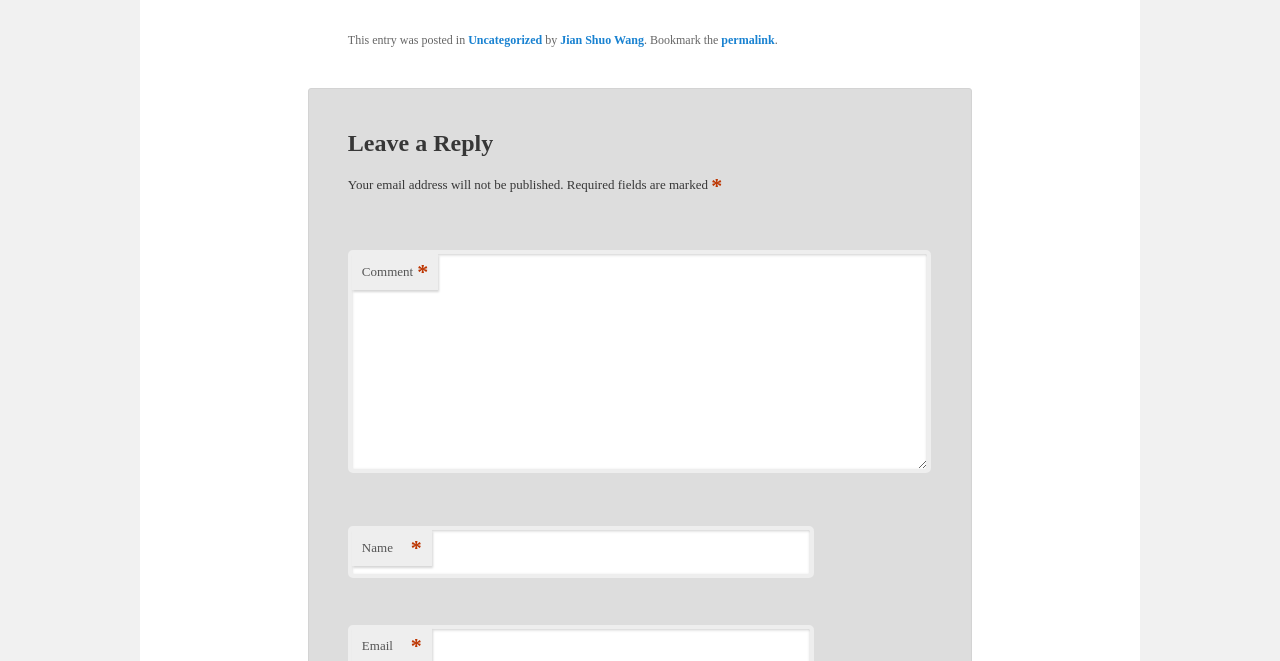Please specify the bounding box coordinates in the format (top-left x, top-left y, bottom-right x, bottom-right y), with values ranging from 0 to 1. Identify the bounding box for the UI component described as follows: Uncategorized

[0.366, 0.05, 0.424, 0.071]